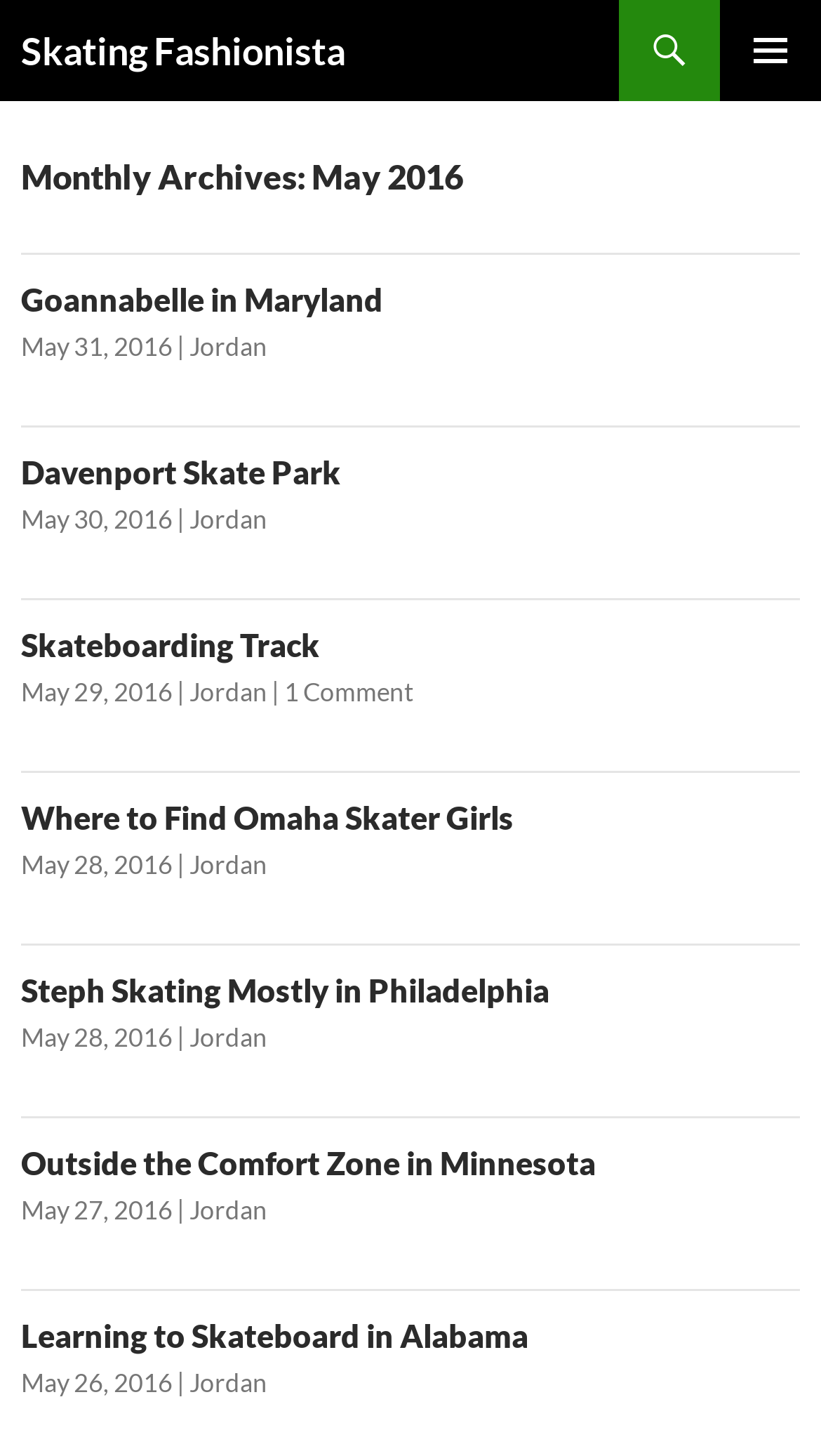Locate the bounding box coordinates of the area you need to click to fulfill this instruction: 'Check the comments on 'Skateboarding Track''. The coordinates must be in the form of four float numbers ranging from 0 to 1: [left, top, right, bottom].

[0.346, 0.464, 0.503, 0.486]